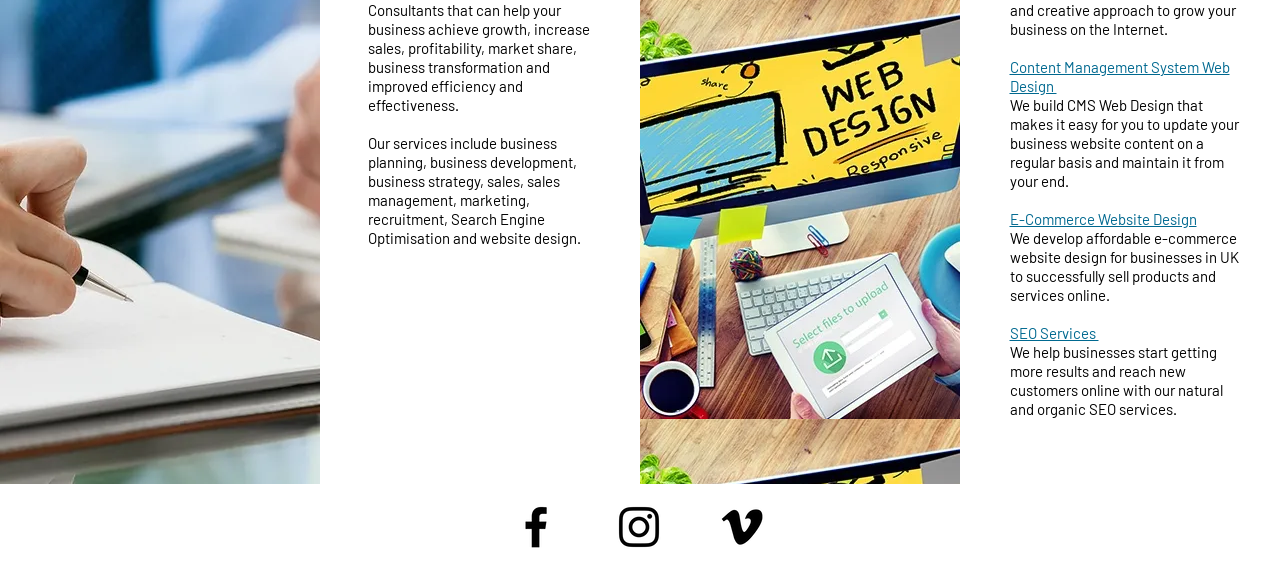Based on what you see in the screenshot, provide a thorough answer to this question: What type of website design is mentioned?

The webpage mentions two types of website design services offered by the company. These are Content Management System (CMS) Web Design and E-Commerce Website Design. This information is obtained from the StaticText elements with IDs 445 and 459.